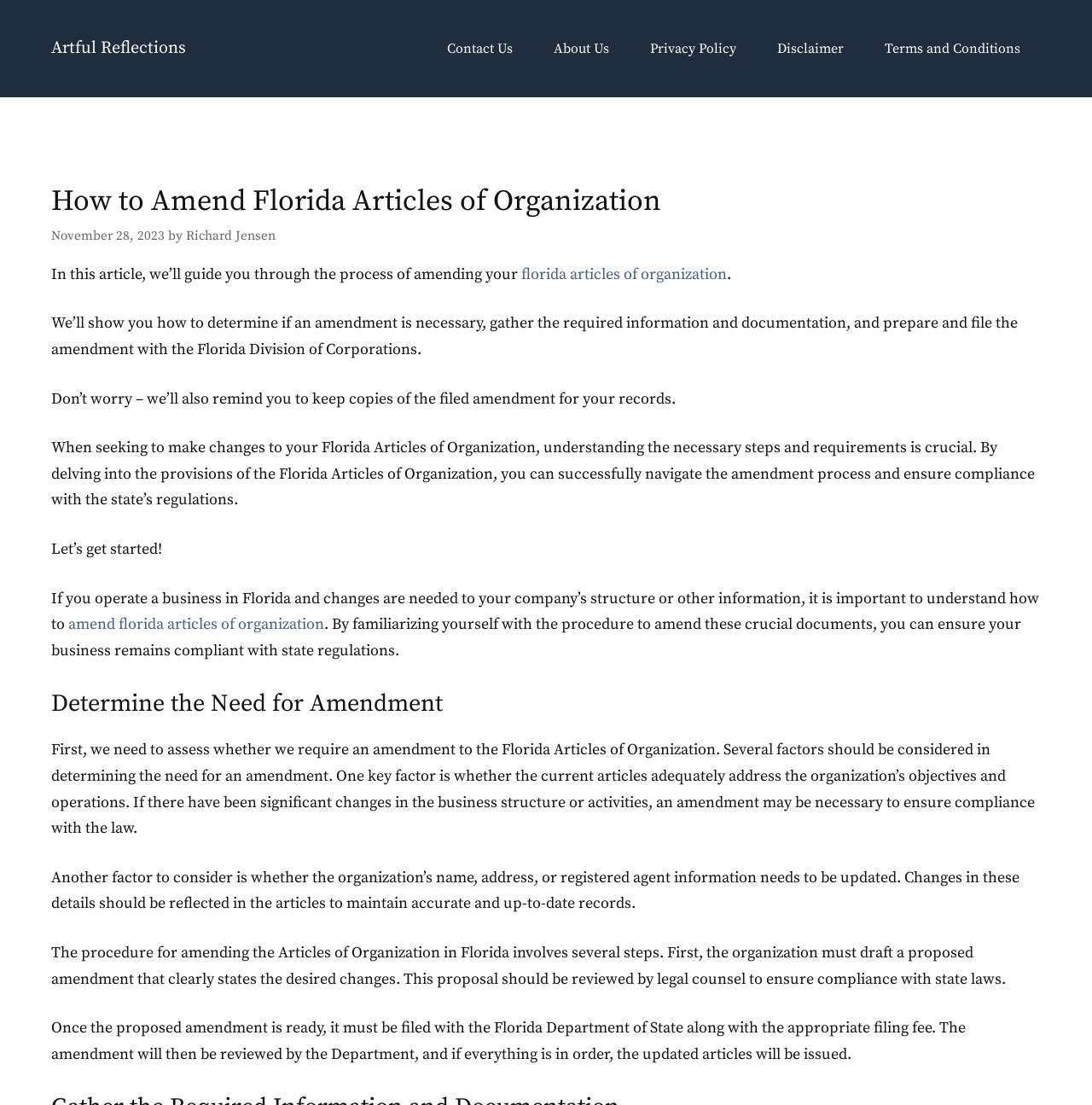What is the date of the article?
Please provide a single word or phrase based on the screenshot.

November 28, 2023